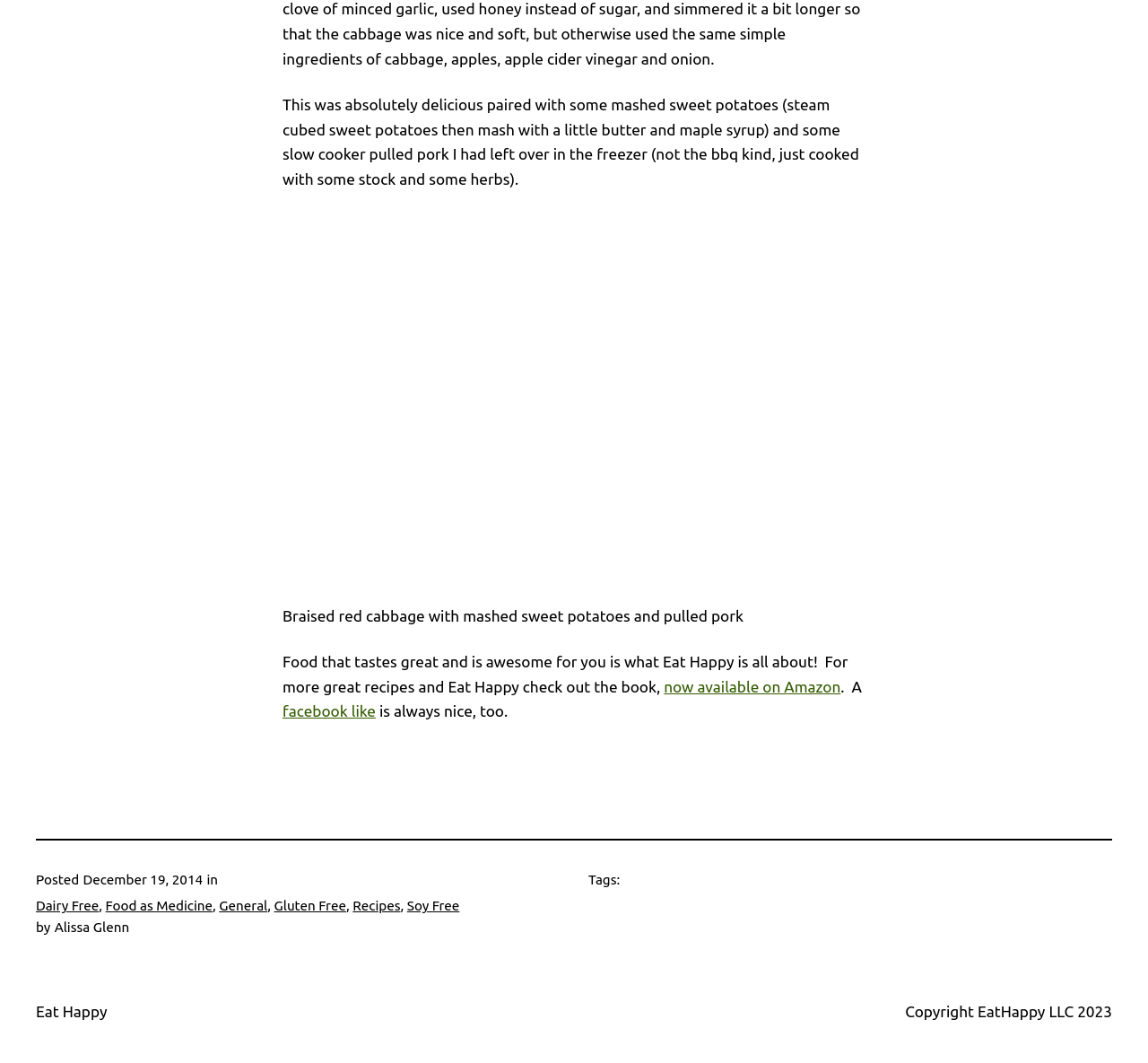Locate the bounding box coordinates of the item that should be clicked to fulfill the instruction: "Click the link to view the recipe of Braised red cabbage with mashed sweet potatoes and pulled pork".

[0.246, 0.548, 0.754, 0.564]